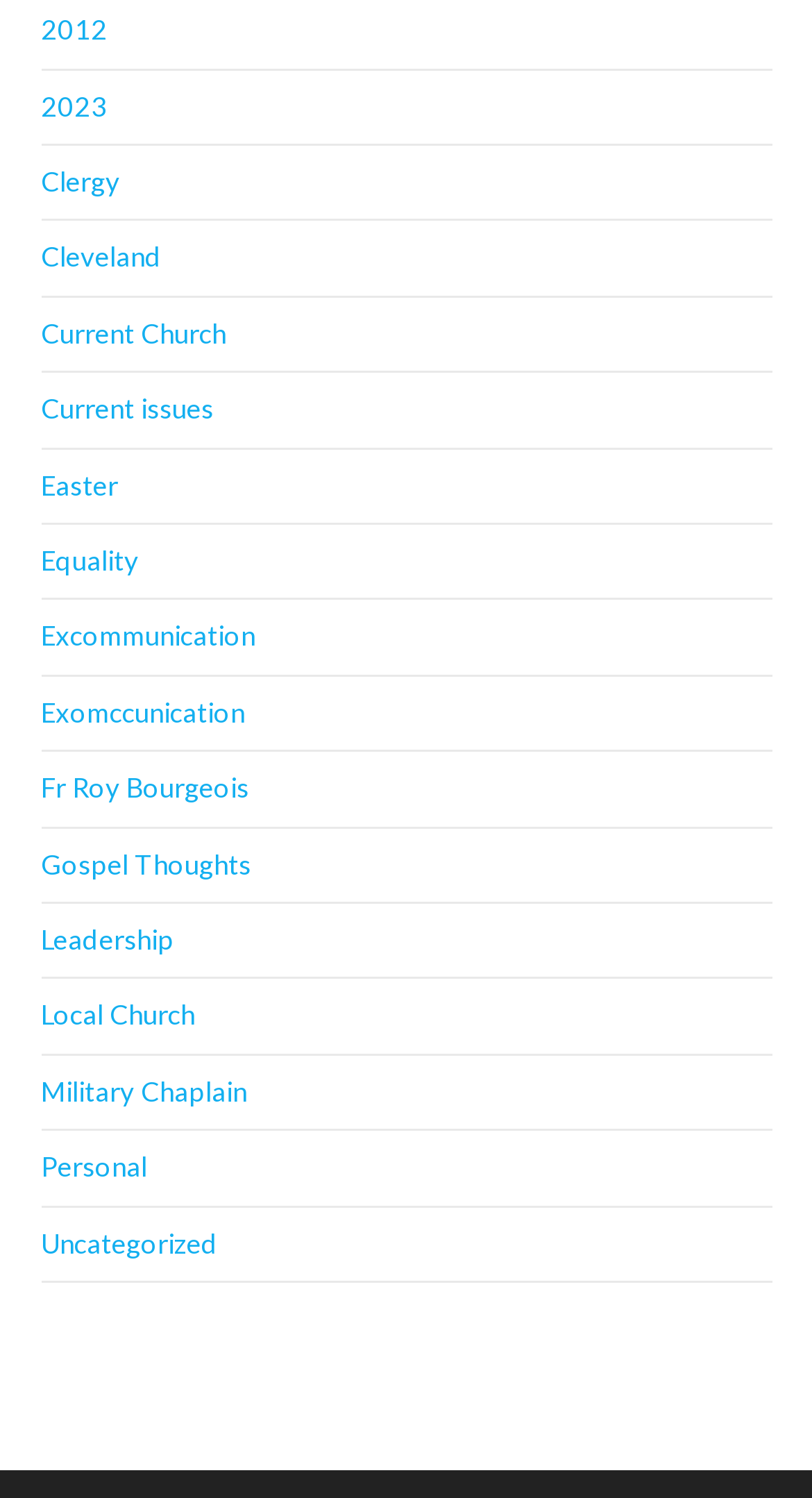What is the last link on the list?
Answer the question with a single word or phrase derived from the image.

Uncategorized